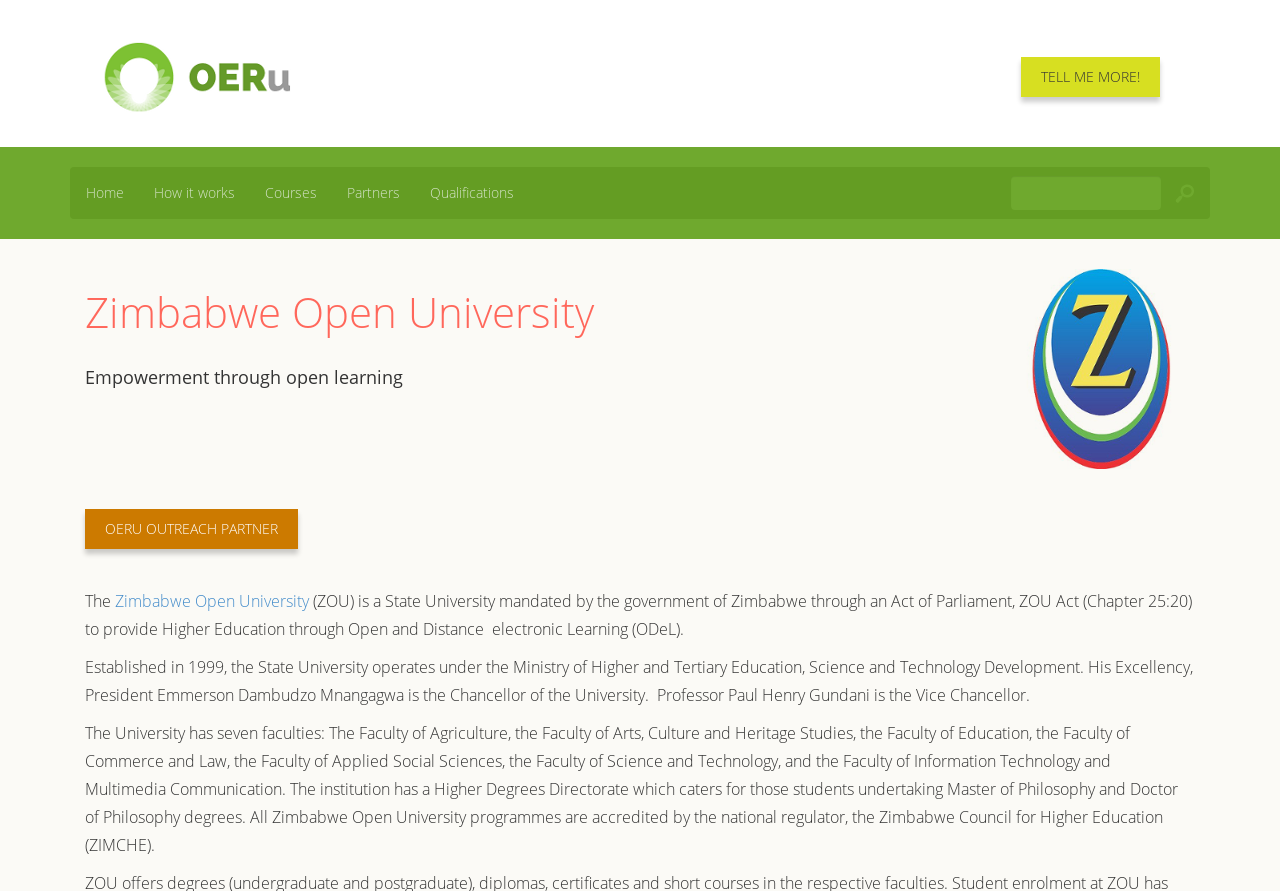Please specify the bounding box coordinates of the element that should be clicked to execute the given instruction: 'Learn more about 'OERU OUTREACH PARTNER''. Ensure the coordinates are four float numbers between 0 and 1, expressed as [left, top, right, bottom].

[0.082, 0.582, 0.217, 0.604]